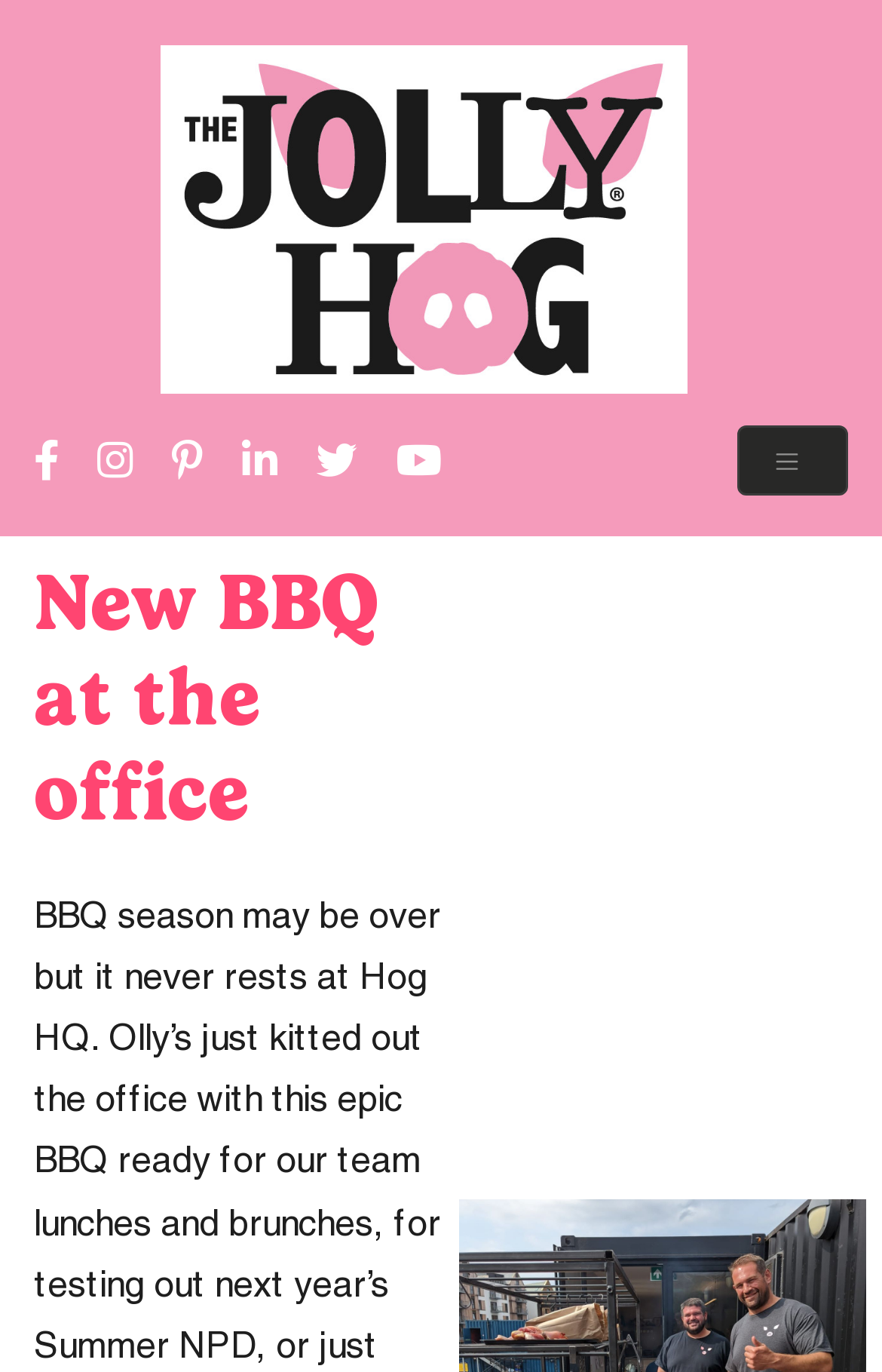How many social media links are present?
Using the image as a reference, answer the question in detail.

There are six social media links present on the webpage, represented by icons, which are located horizontally next to each other at the top right corner of the webpage.